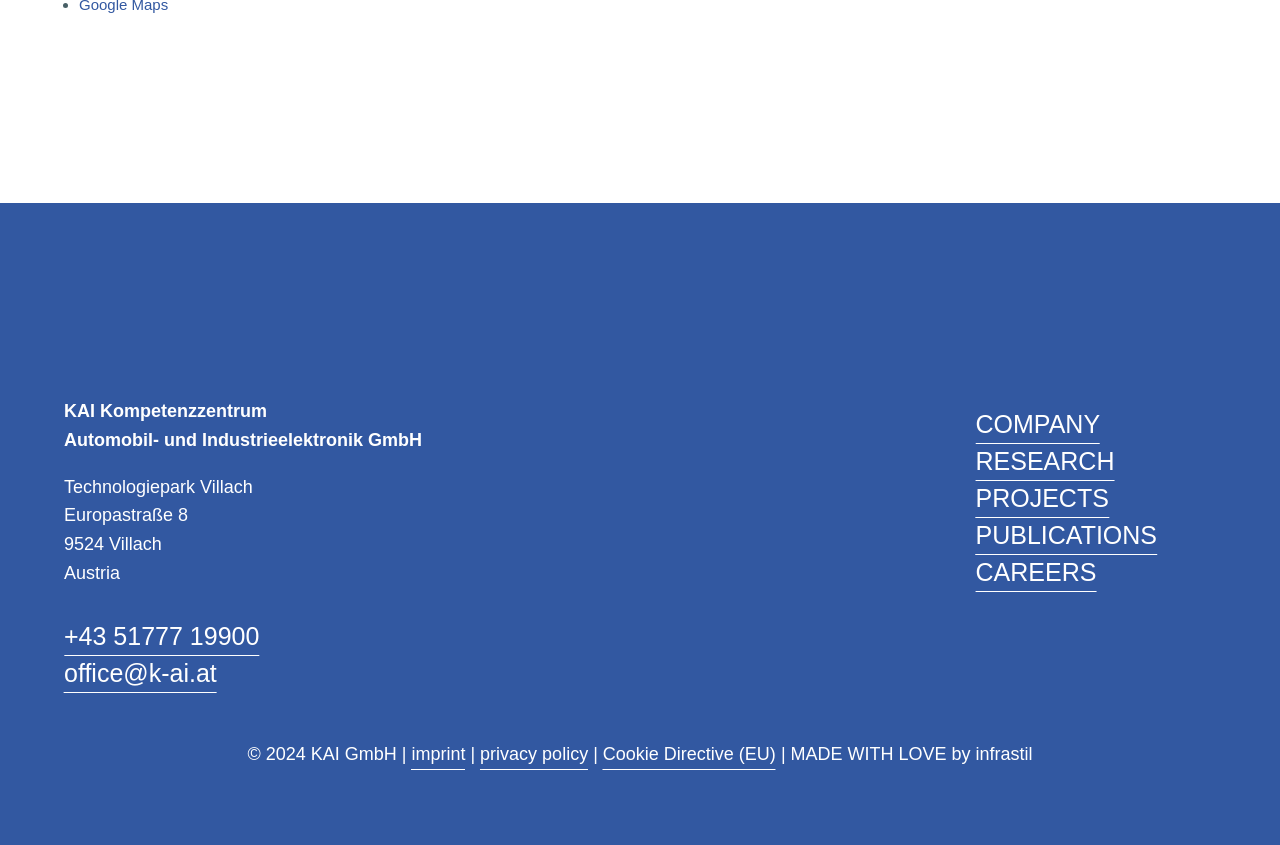Locate the UI element that matches the description Cookie Directive (EU) in the webpage screenshot. Return the bounding box coordinates in the format (top-left x, top-left y, bottom-right x, bottom-right y), with values ranging from 0 to 1.

[0.471, 0.875, 0.606, 0.912]